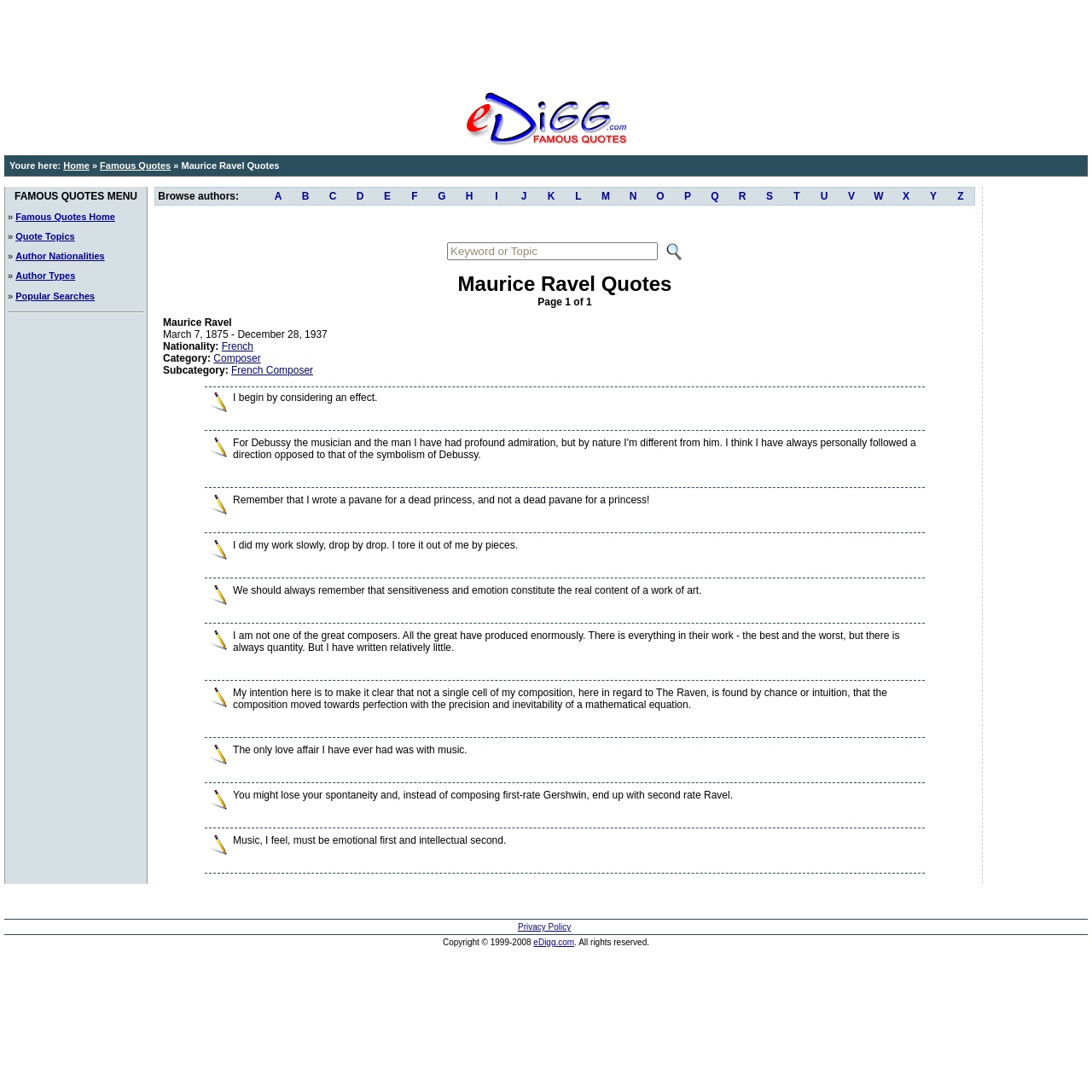Illustrate the webpage with a detailed description.

This webpage is dedicated to Maurice Ravel Quotes. At the top, there is an advertisement iframe. Below it, there is a layout table with several rows. The first row contains a link and an image. The second row has an image, and the third row has a table cell with a breadcrumb trail indicating the current location: "You're here: Home » Famous Quotes » Maurice Ravel Quotes". This is accompanied by links to "Home" and "Famous Quotes". 

The next few rows contain images. Following this, there is a table with a single row that spans the entire width of the page. This row contains a grid cell with a menu titled "FAMOUS QUOTES MENU" and several links to quote topics, author nationalities, and popular searches. There is also an advertisement iframe within this grid cell.

To the right of the menu, there is another grid cell with a table that allows users to browse authors by alphabet. The table has 26 rows, each representing a letter of the alphabet, with links to authors starting with that letter.